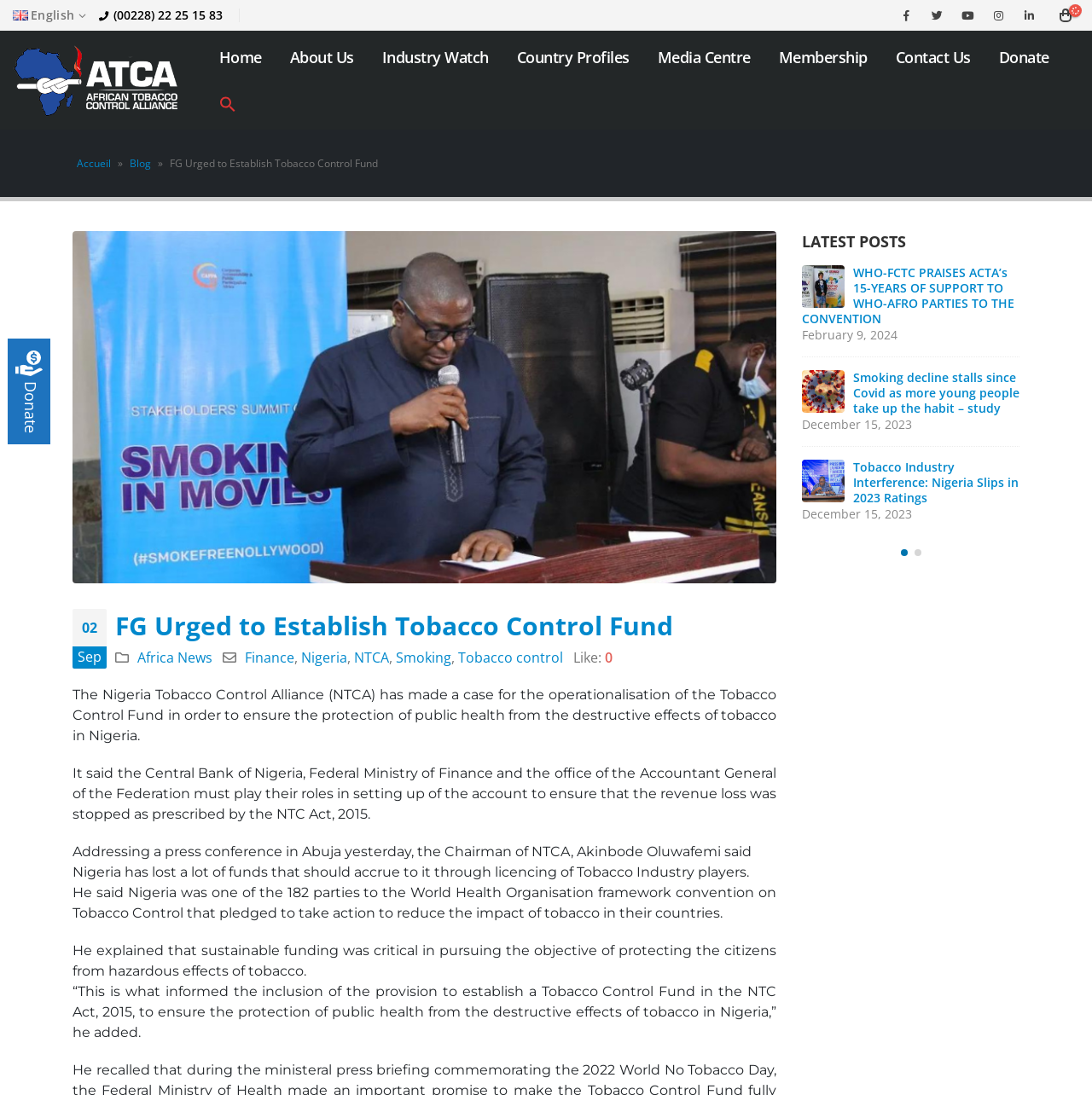Using the element description: "Tobacco control", determine the bounding box coordinates for the specified UI element. The coordinates should be four float numbers between 0 and 1, [left, top, right, bottom].

[0.42, 0.592, 0.516, 0.609]